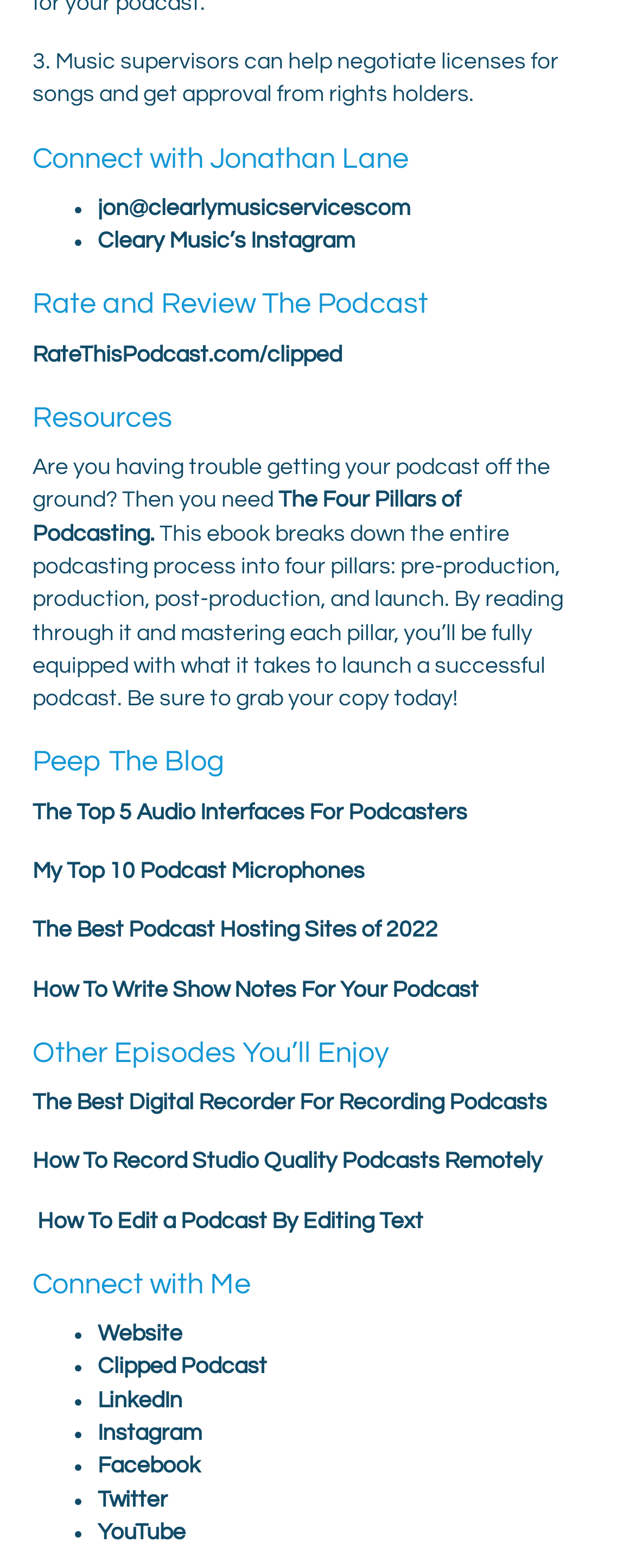Provide a single word or phrase answer to the question: 
What is the topic of the podcast?

Music supervisors